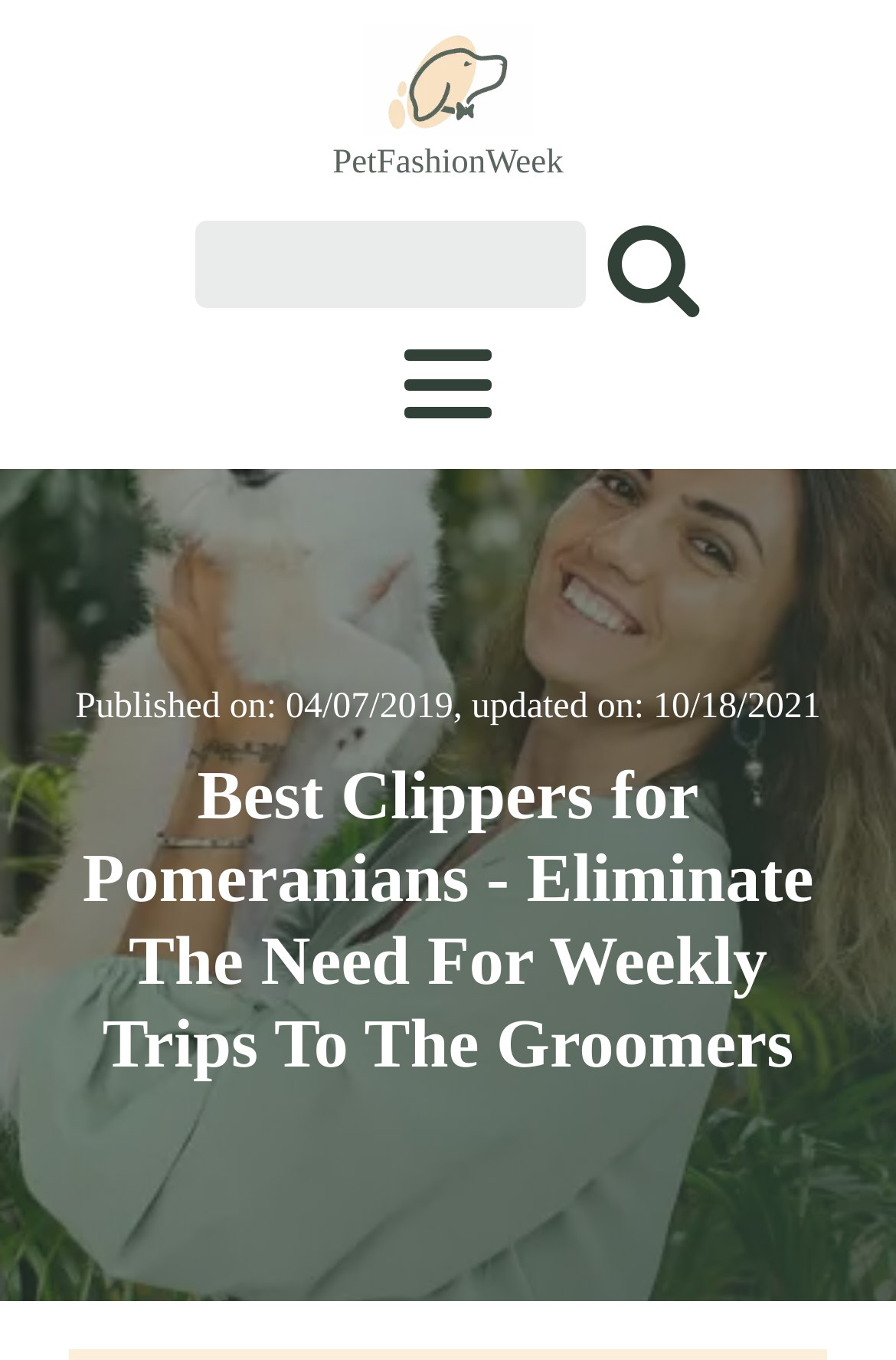What is the purpose of the webpage?
Using the image, give a concise answer in the form of a single word or short phrase.

To review clippers for Pomeranians